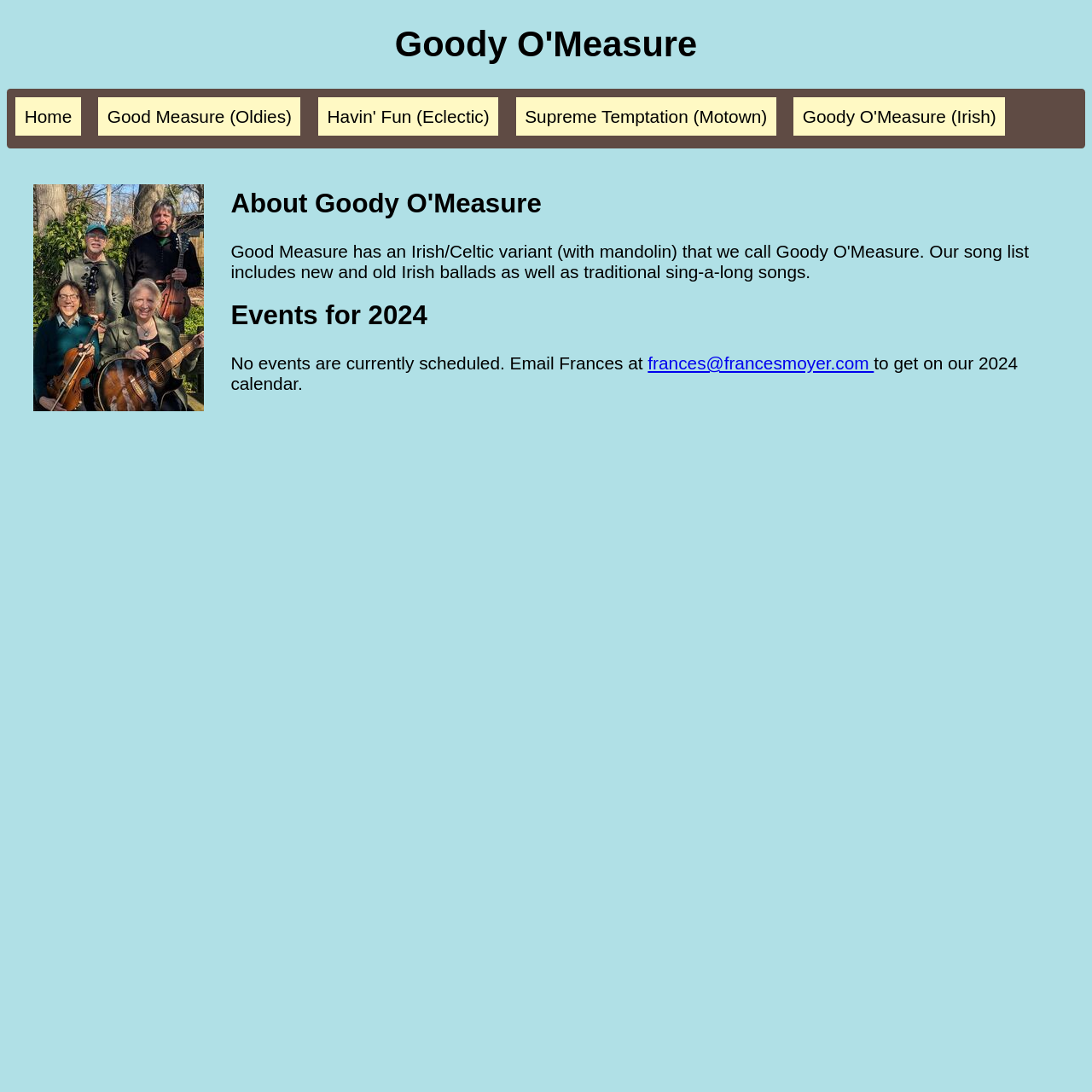What type of music does Goody O'Measure play? Analyze the screenshot and reply with just one word or a short phrase.

Multiple genres